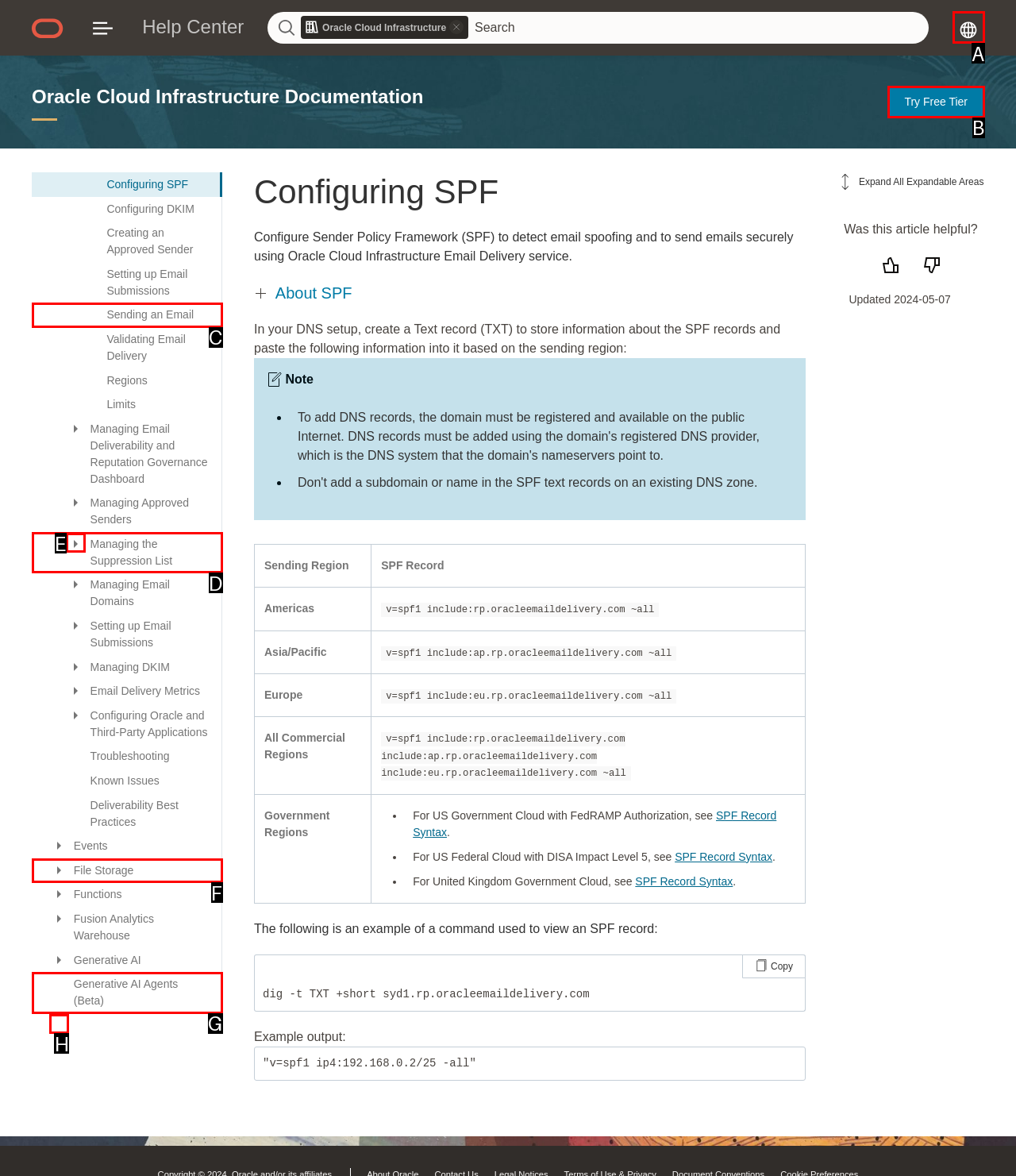Select the letter of the UI element you need to click on to fulfill this task: Select a language. Write down the letter only.

A